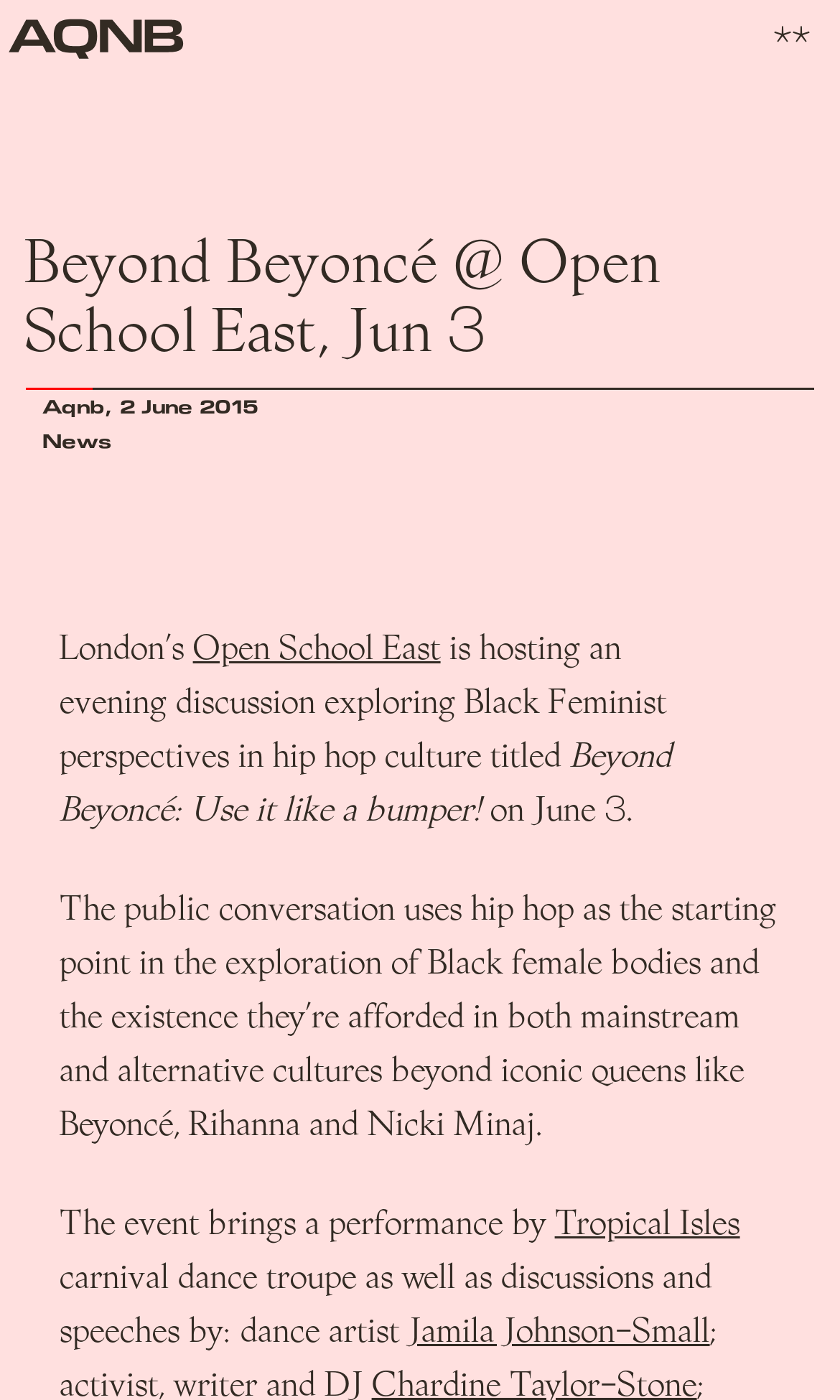Give a one-word or one-phrase response to the question:
Who is speaking at the event?

Jamila Johnson-Small